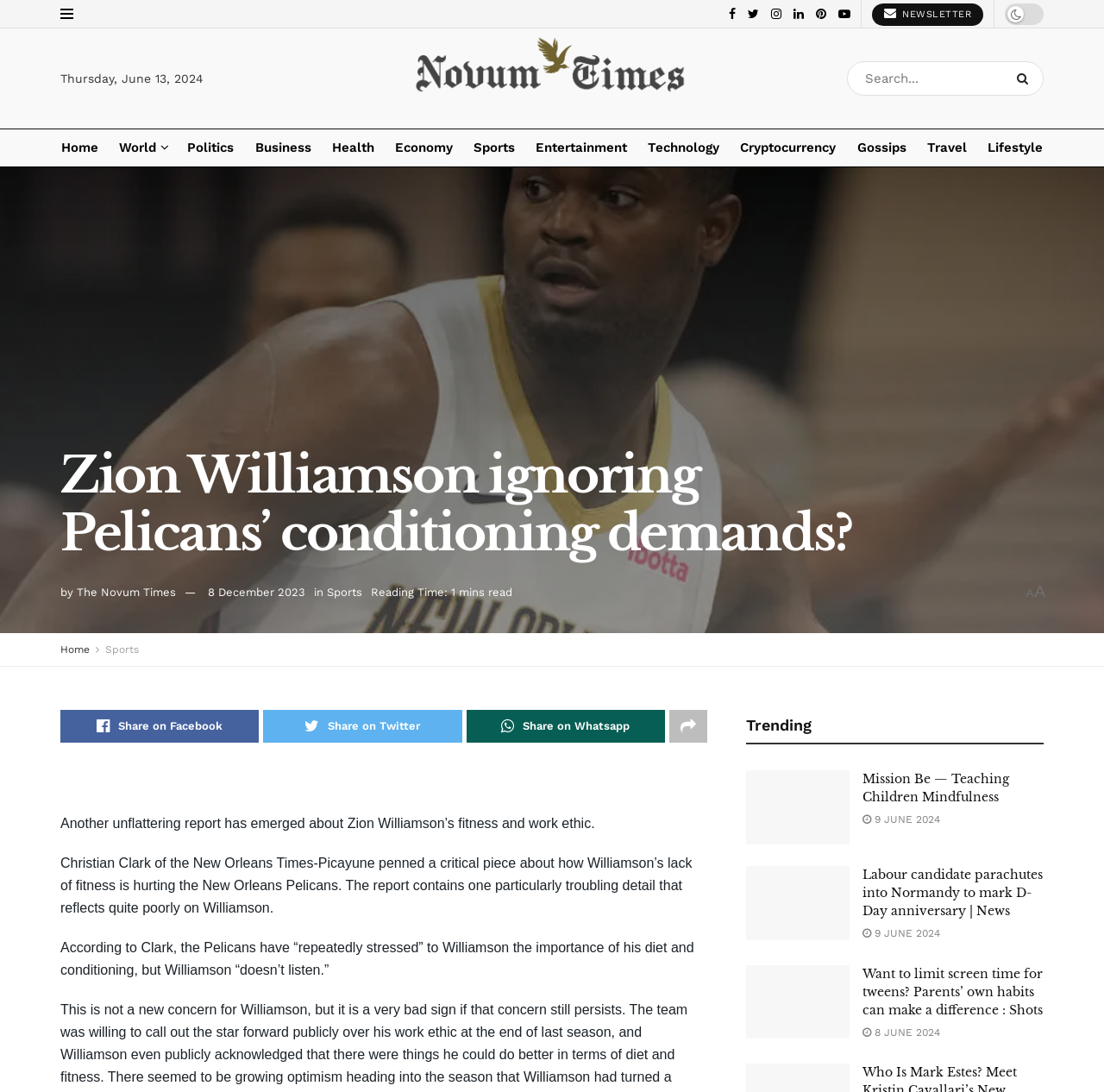Reply to the question below using a single word or brief phrase:
What is the name of the publication that published the article?

The Novum Times